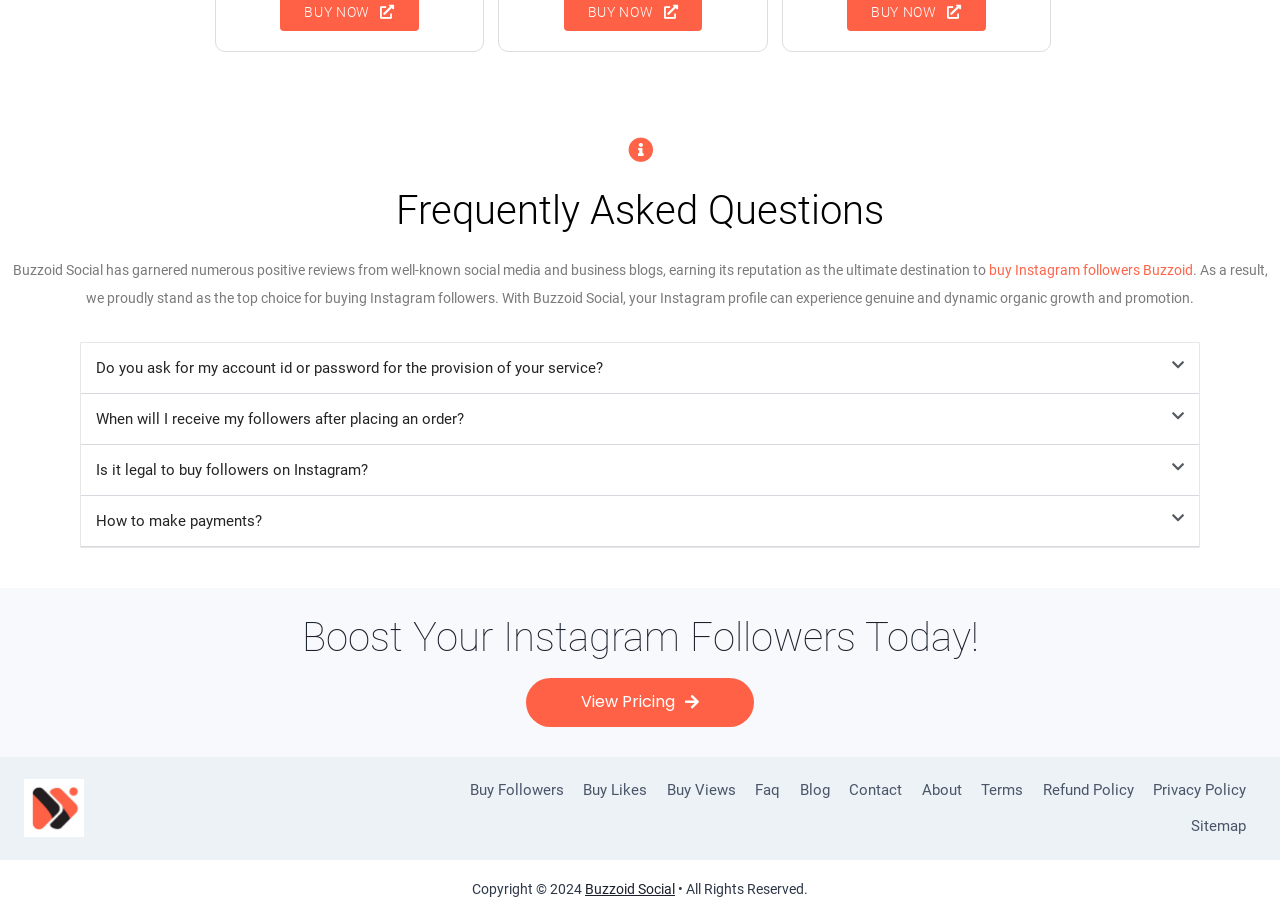What is the main topic of this webpage?
Utilize the image to construct a detailed and well-explained answer.

The webpage has a heading 'Frequently Asked Questions' and multiple buttons with questions related to buying Instagram followers, which suggests that the main topic of this webpage is buying Instagram followers.